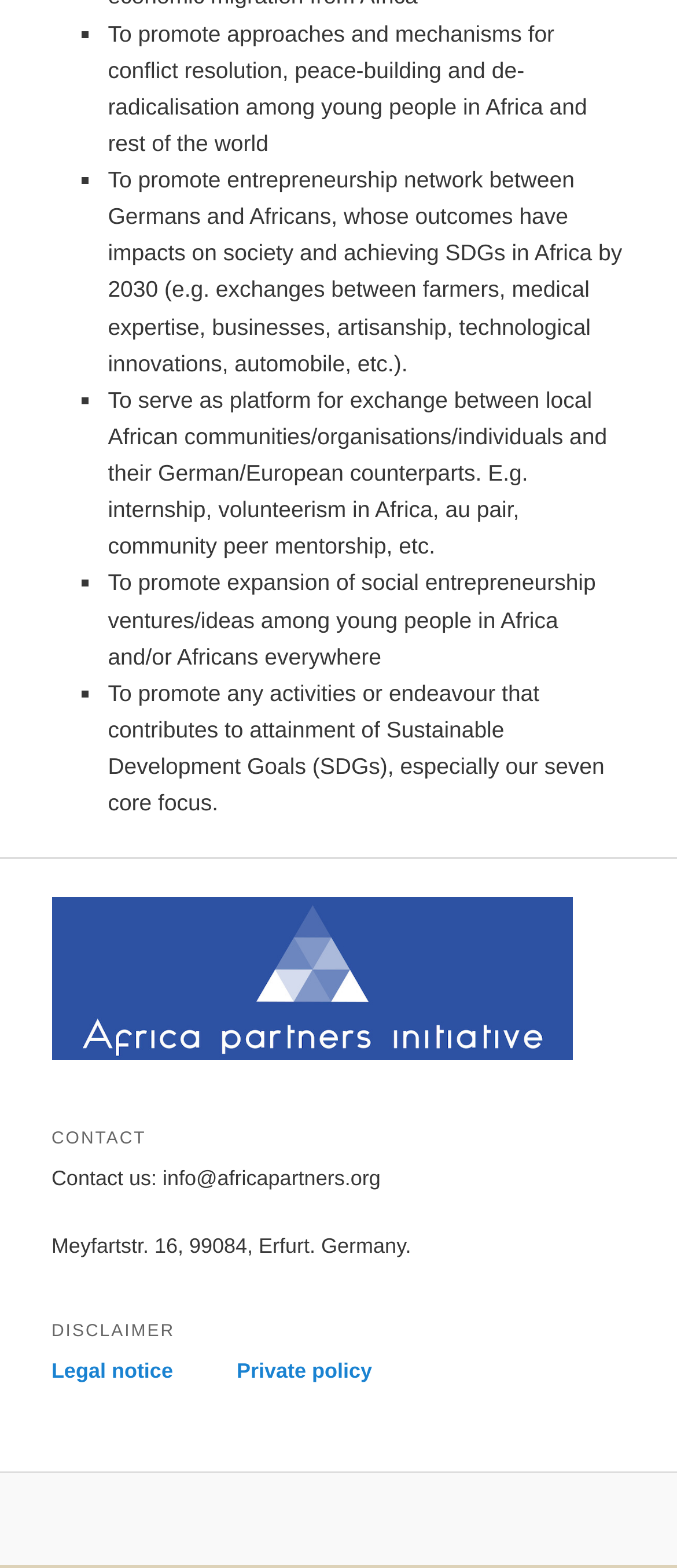What is the contact email of this organization?
Please answer the question with a detailed and comprehensive explanation.

The contact email of this organization is mentioned on the webpage as 'Contact us: info@africapartners.org'.